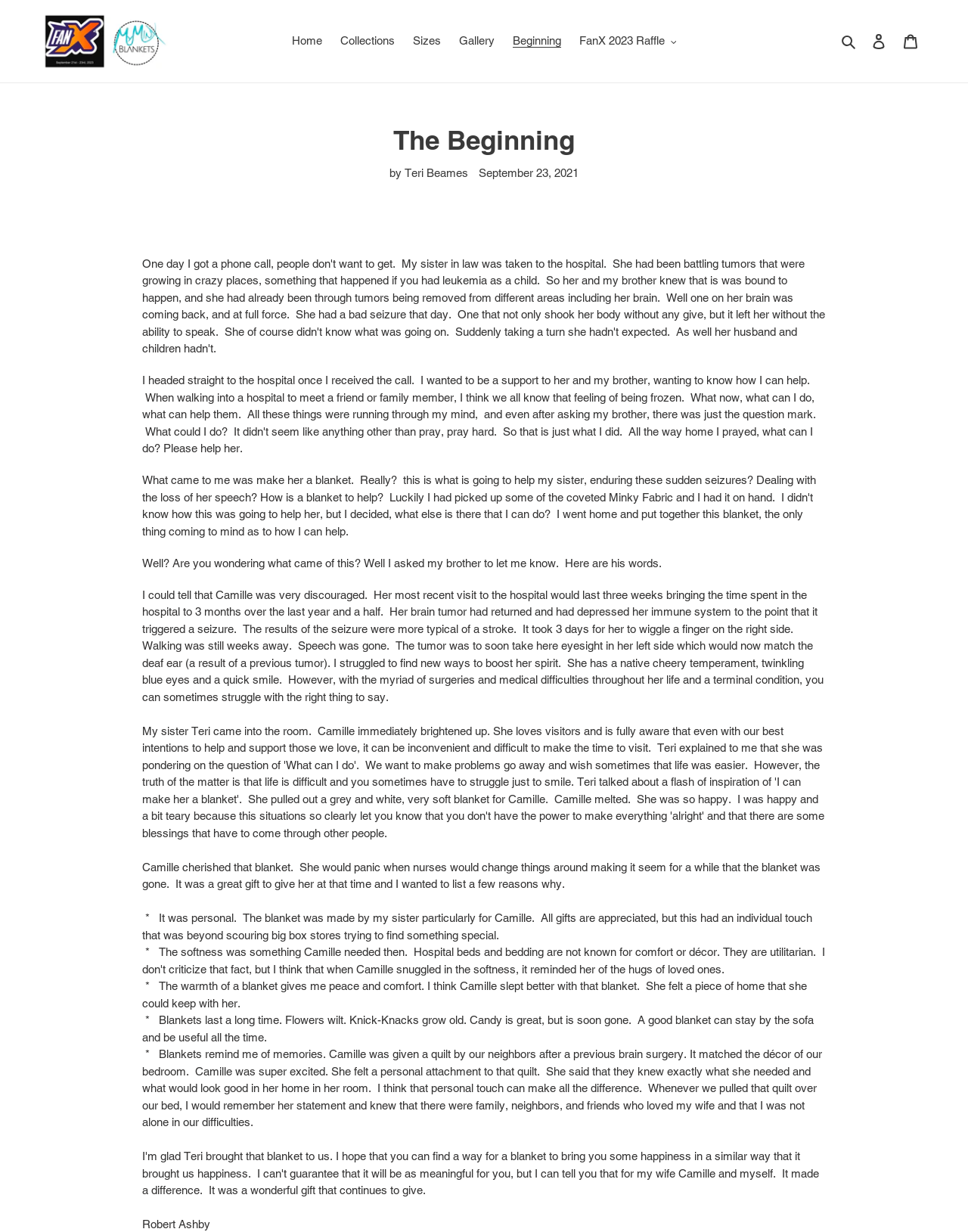Could you find the bounding box coordinates of the clickable area to complete this instruction: "Explore Business Torts"?

None